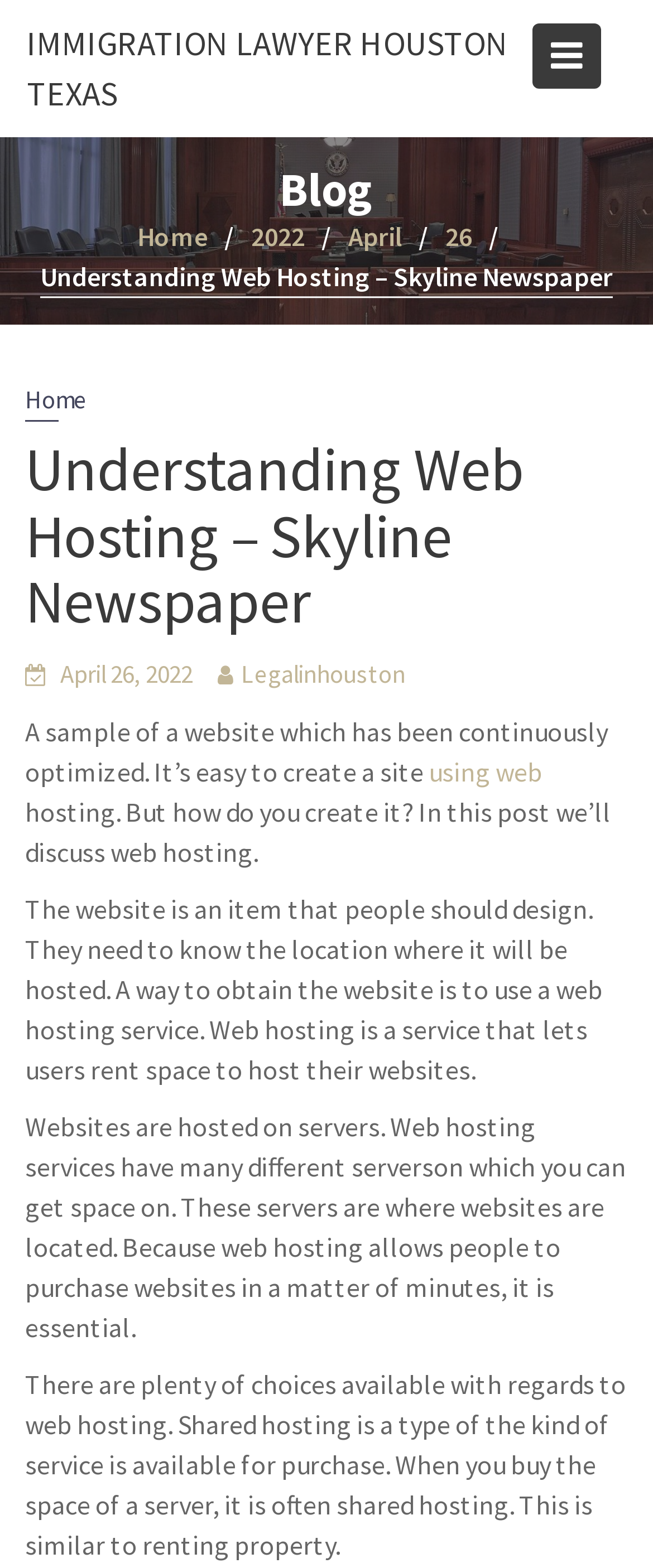Construct a comprehensive caption that outlines the webpage's structure and content.

This webpage is about understanding web hosting, specifically discussing how to create a website and the importance of web hosting services. At the top right corner, there is a button with an icon. Below it, there is a link to "IMMIGRATION LAWYER HOUSTON TEXAS". 

On the top left, there is a large image that spans the entire width of the page. Below the image, there is a heading that reads "Blog". Underneath the heading, there is a navigation section with breadcrumbs, which includes links to "Home", "2022", "April", and "26". 

To the right of the breadcrumbs, there is a static text that reads "Understanding Web Hosting – Skyline Newspaper". Below this text, there is a header section with a link to "Home". The main content of the webpage starts with a heading that reads "Understanding Web Hosting – Skyline Newspaper". 

The article begins with a sample text that discusses the ease of creating a website and the importance of knowing how to do so. The text then explains what web hosting is, how it works, and the different types of services available, including shared hosting. The article is divided into several paragraphs, with each paragraph discussing a specific aspect of web hosting. 

At the bottom of the page, there is a footer section with links to "April 26, 2022" and "Legalinhouston".